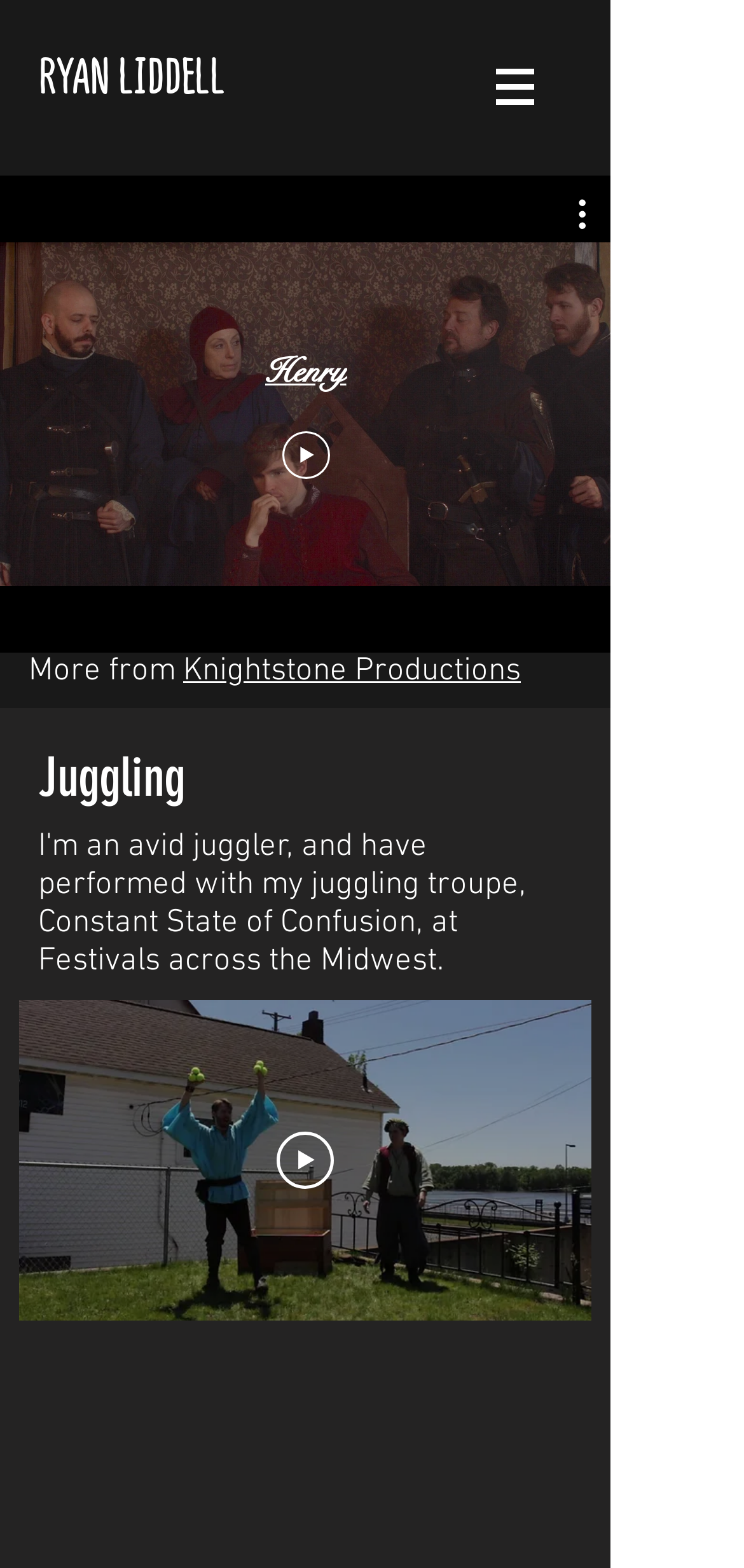What is the current time of the video?
Give a thorough and detailed response to the question.

The slider 'video time scrubber' has a value text of 'elapsed time: 0:00', indicating that the current time of the video is 0:00.